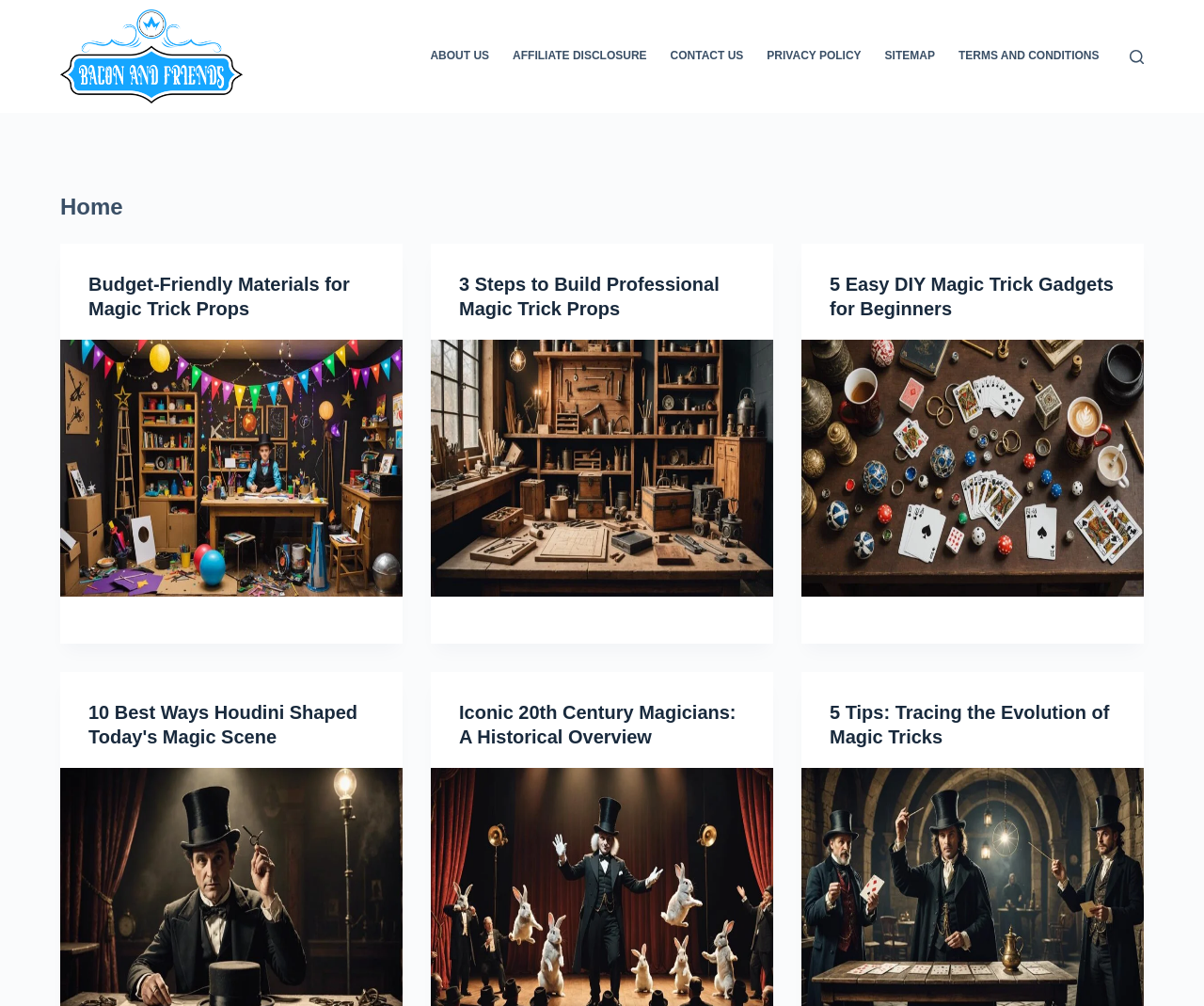Answer briefly with one word or phrase:
How many articles are displayed on the homepage?

3